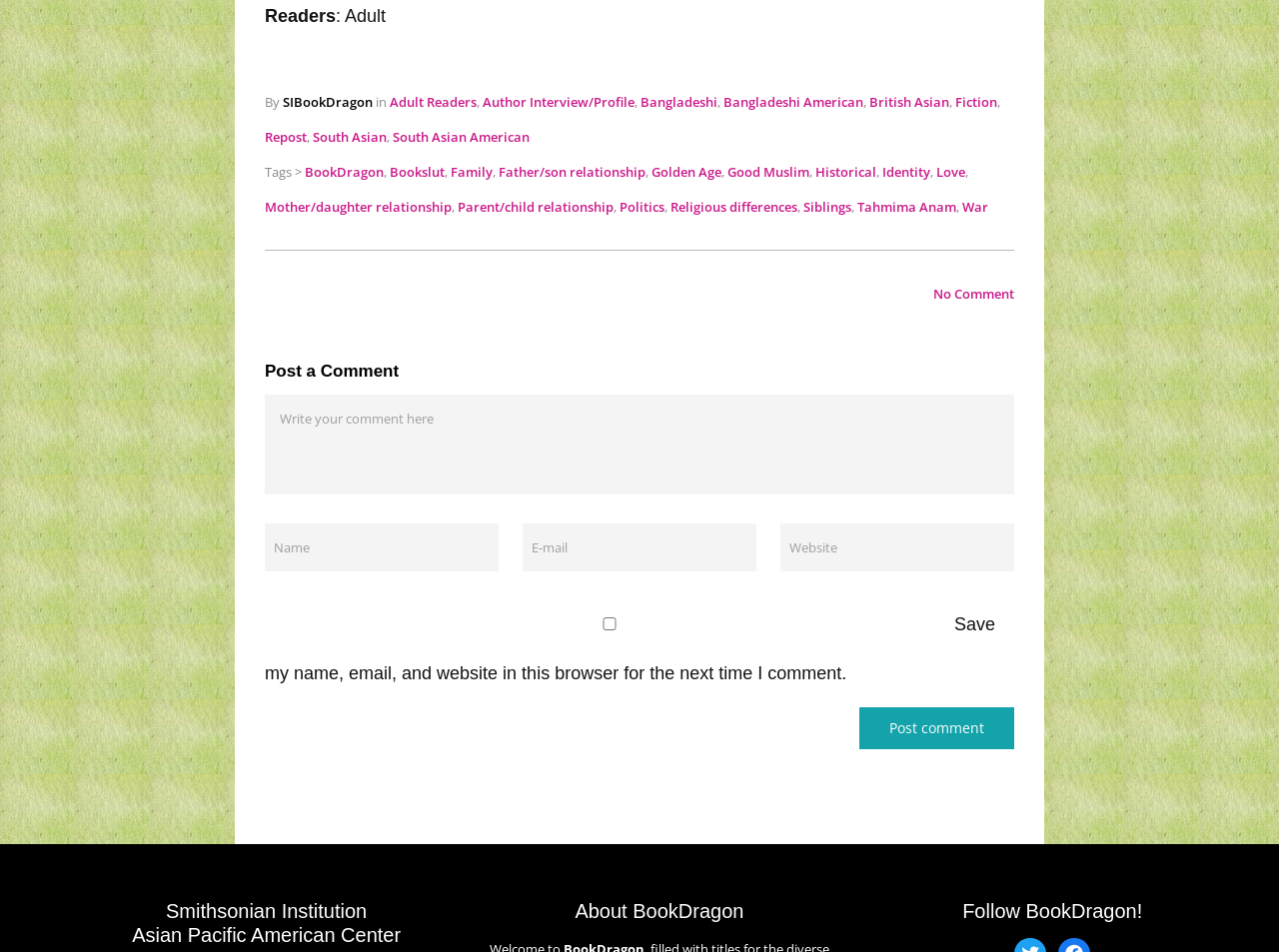Could you specify the bounding box coordinates for the clickable section to complete the following instruction: "Click on the 'Post comment' button"?

[0.672, 0.743, 0.793, 0.787]